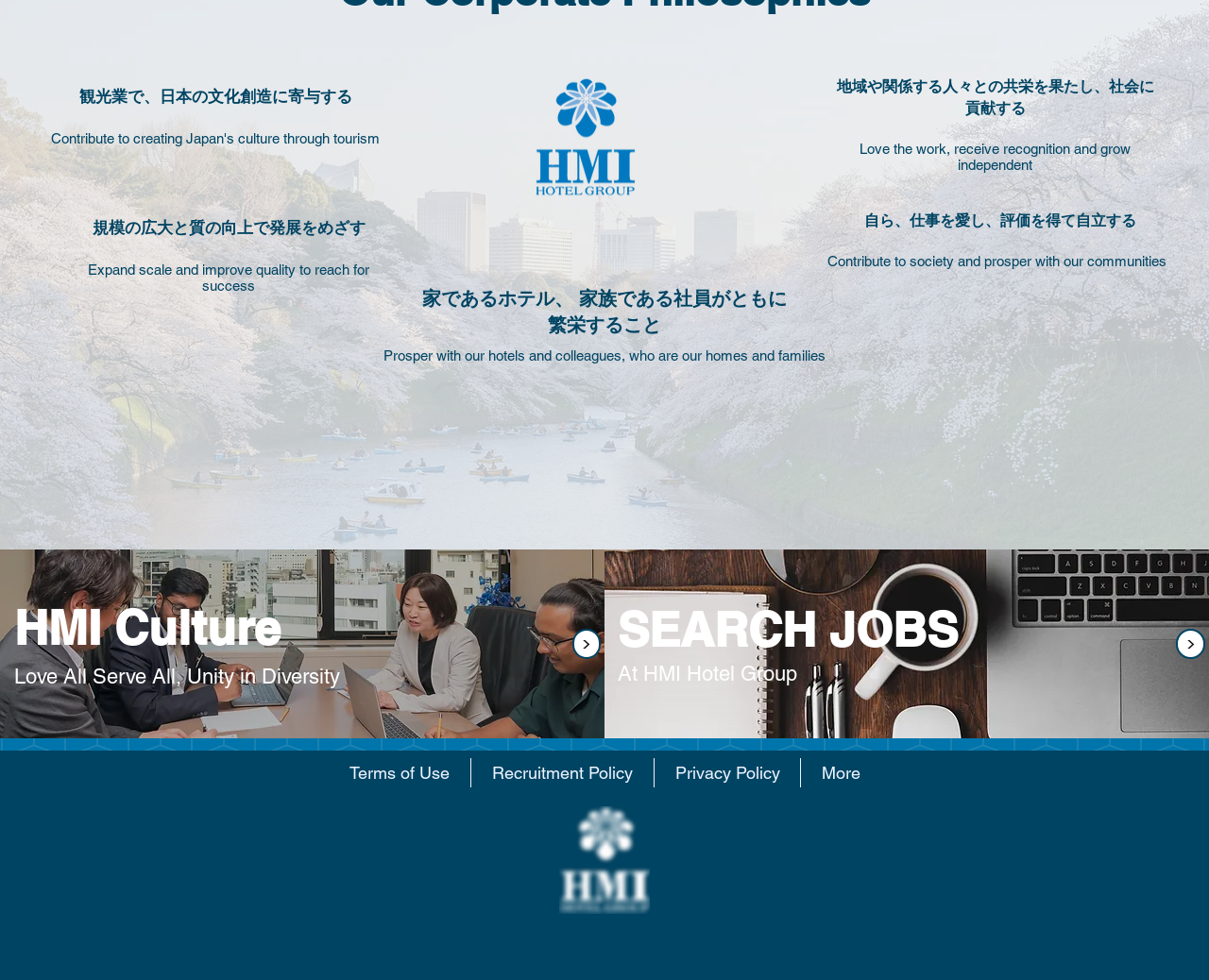Please specify the bounding box coordinates for the clickable region that will help you carry out the instruction: "Search for jobs and careers".

[0.5, 0.56, 1.0, 0.753]